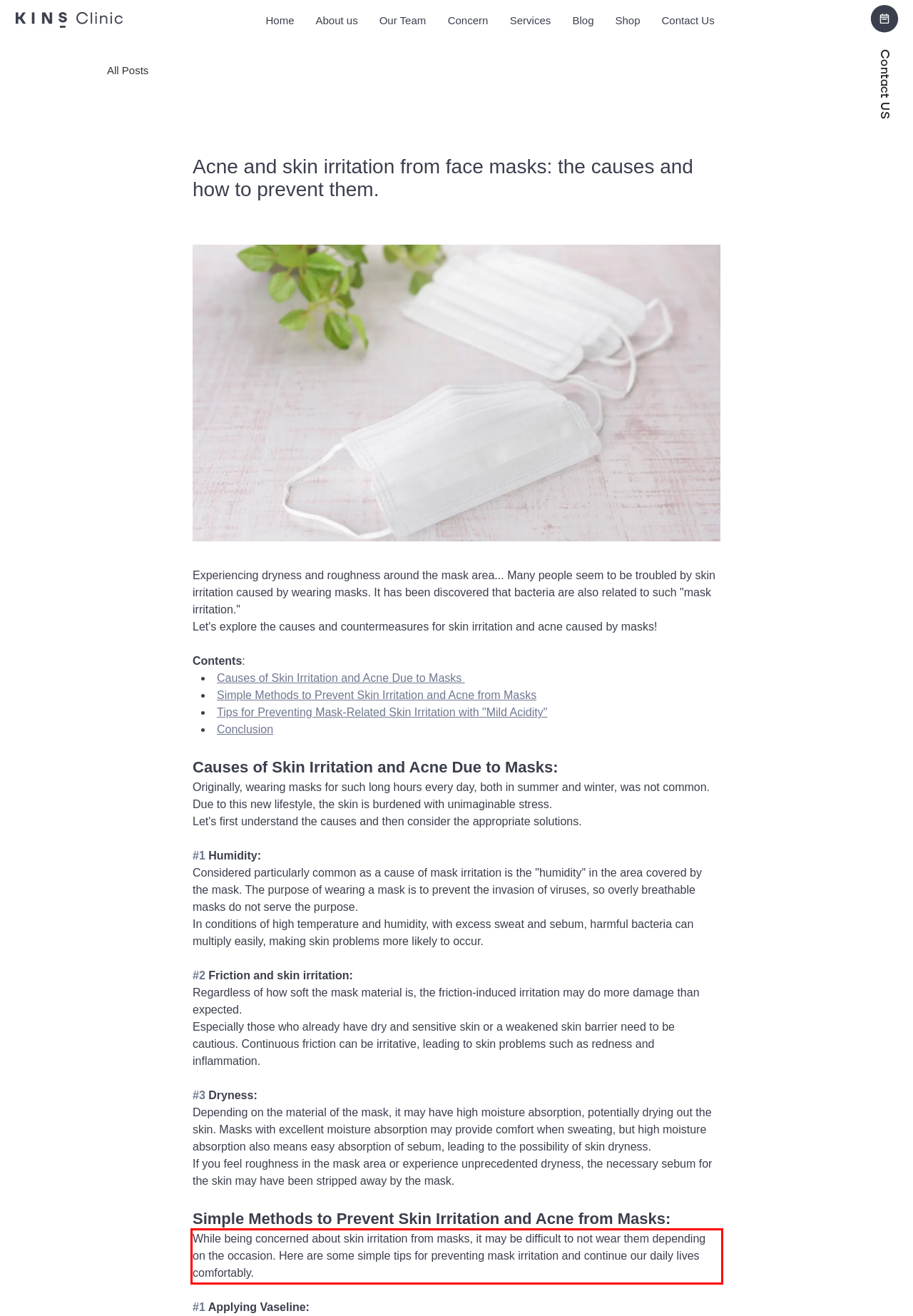From the provided screenshot, extract the text content that is enclosed within the red bounding box.

While being concerned about skin irritation from masks, it may be difficult to not wear them depending on the occasion. Here are some simple tips for preventing mask irritation and continue our daily lives comfortably.